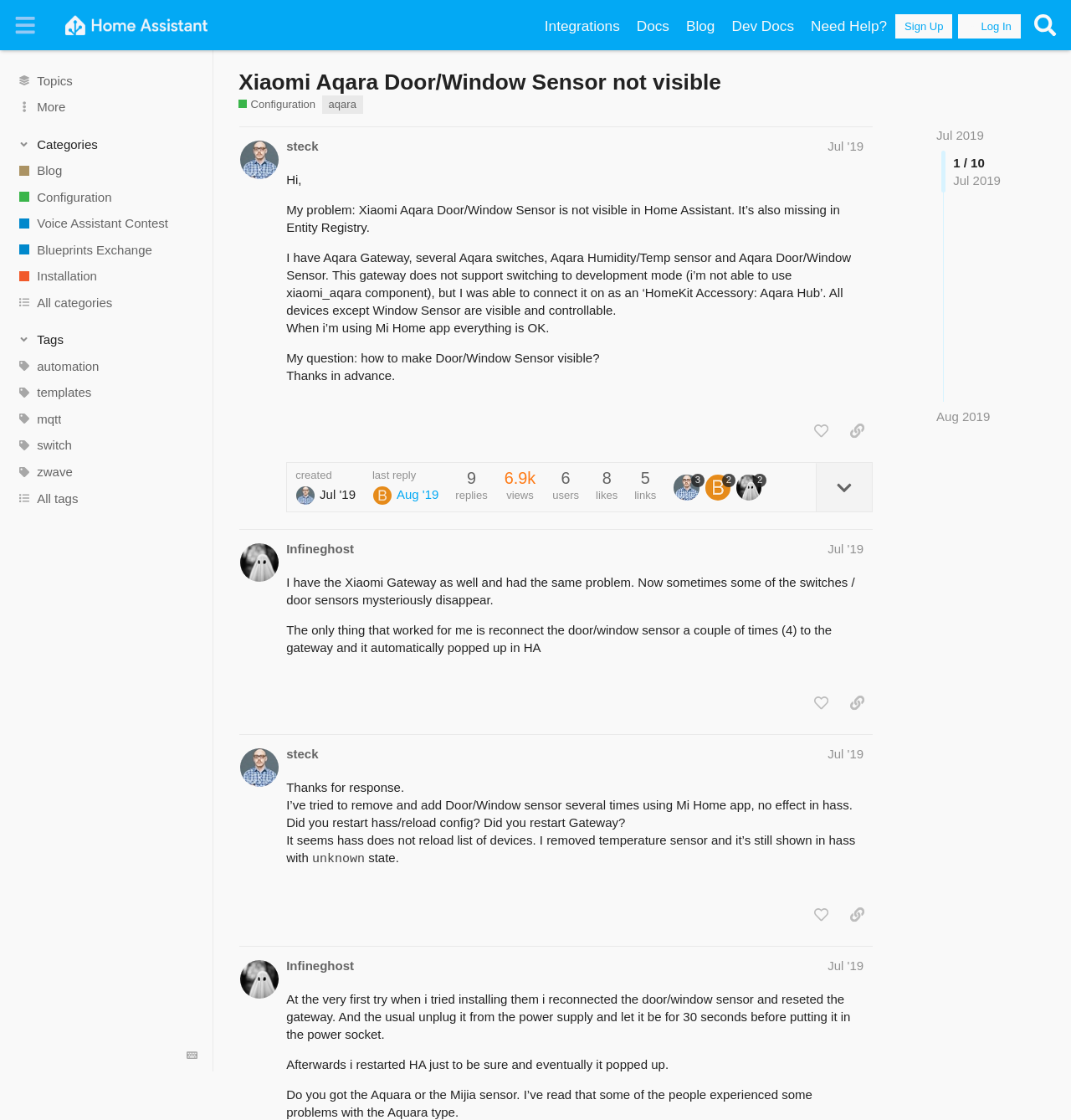Identify the bounding box coordinates of the clickable region to carry out the given instruction: "Follow us".

None